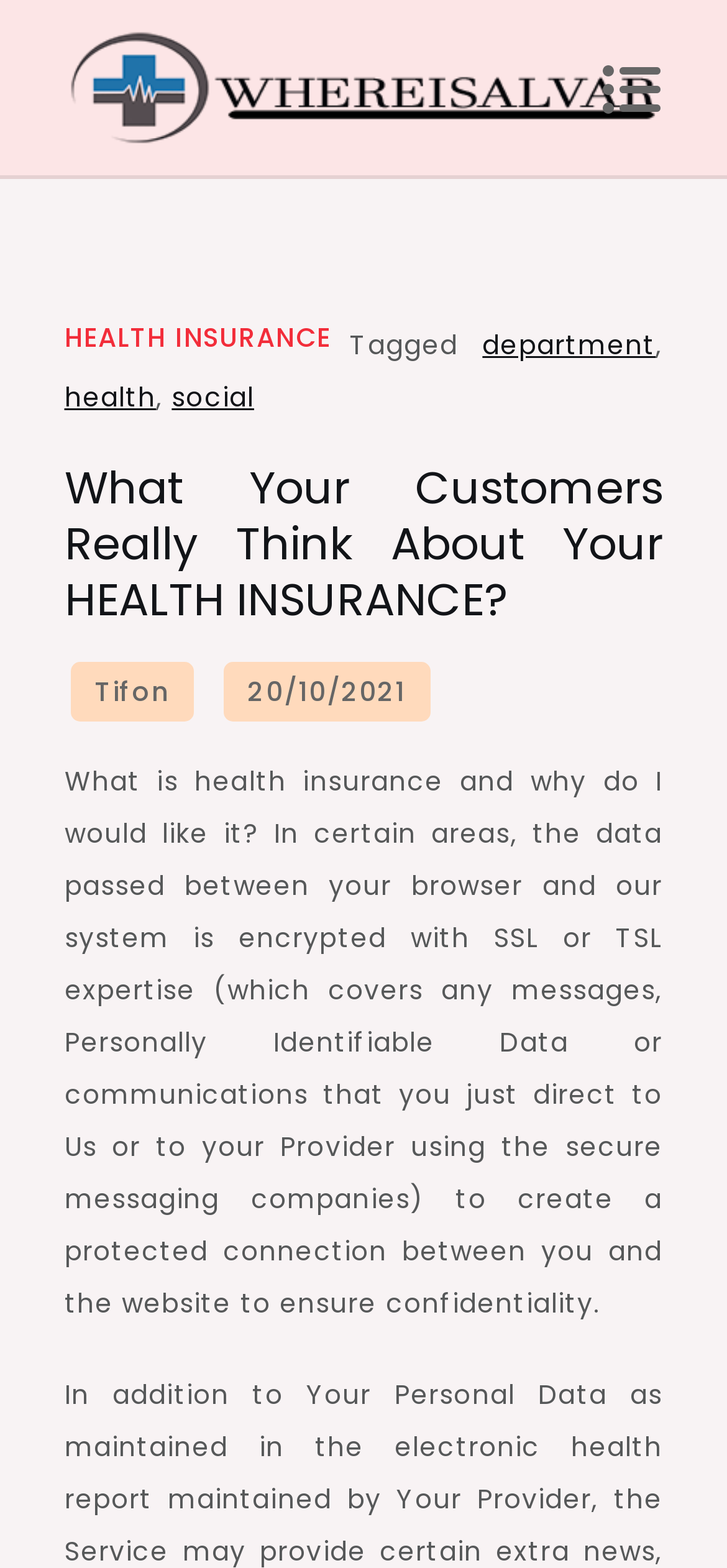Find the primary header on the webpage and provide its text.

What Your Customers Really Think About Your HEALTH INSURANCE?